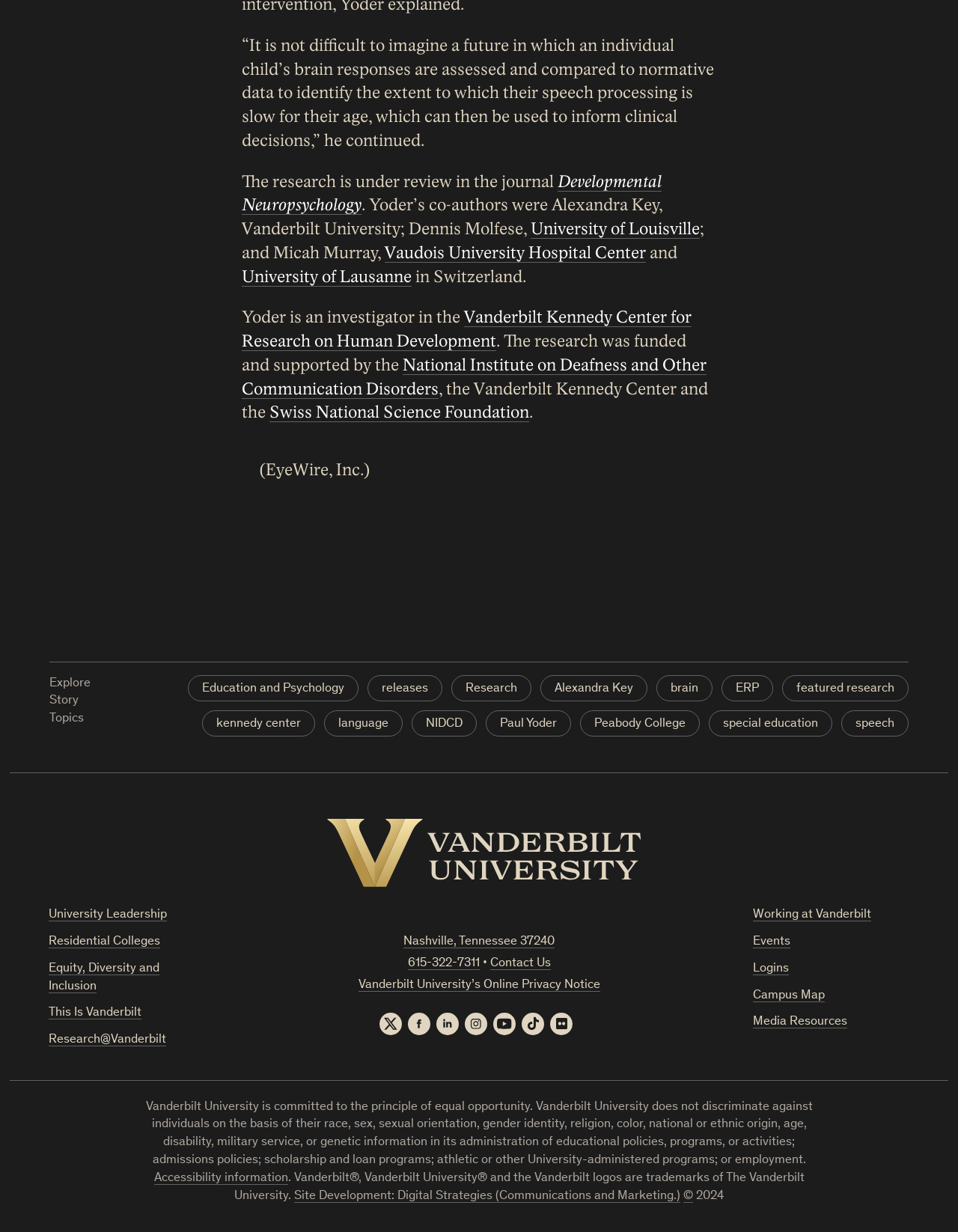What is the name of the journal where the research is under review?
Analyze the image and deliver a detailed answer to the question.

The article mentions that the research is under review in the journal Developmental Neuropsychology.